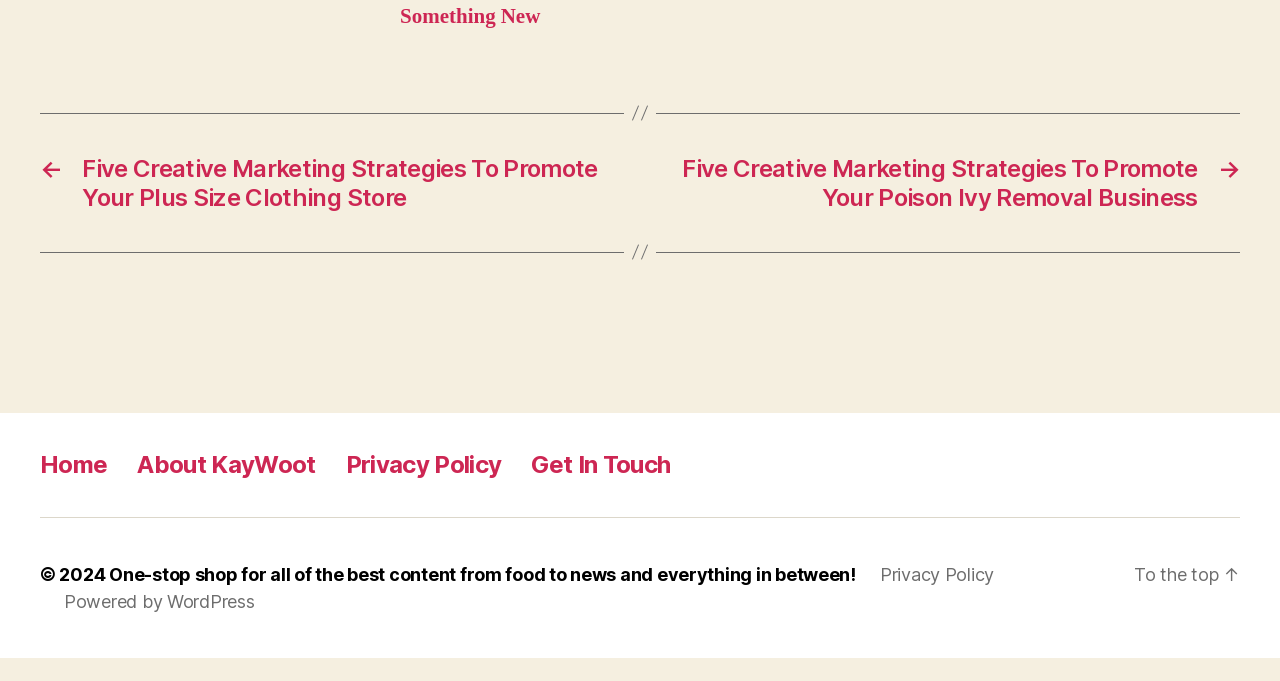Please identify the bounding box coordinates of the clickable area that will allow you to execute the instruction: "View Privacy Policy".

[0.27, 0.695, 0.392, 0.737]